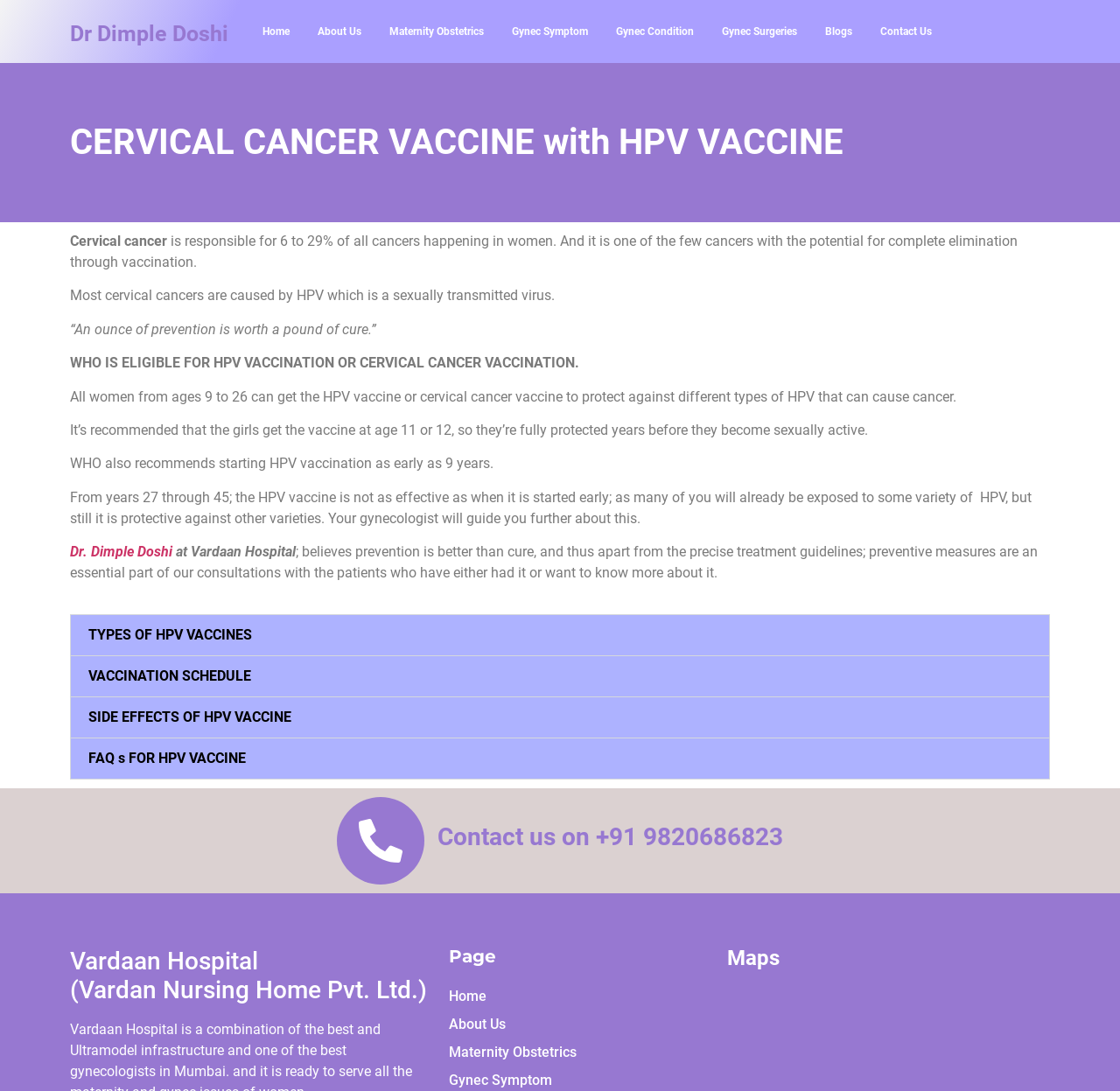Illustrate the webpage with a detailed description.

This webpage is about cervical cancer and the HPV vaccine offered by Dr. Dimple Doshi, a gynecologist in Mumbai. At the top, there is a heading with the doctor's name, followed by a navigation menu with links to various sections of the website, including "Home", "About Us", "Maternity Obstetrics", and more.

Below the navigation menu, there is a prominent heading that reads "CERVICAL CANCER VACCINE with HPV VACCINE". This is followed by a series of paragraphs that provide information about cervical cancer, its causes, and the importance of vaccination. The text explains that cervical cancer is responsible for 6 to 29% of all cancers in women and that it can be completely eliminated through vaccination.

The webpage then discusses who is eligible for HPV vaccination, including girls and women from ages 9 to 26, and recommends that girls get the vaccine at age 11 or 12. It also mentions that the vaccine is not as effective for women aged 27 to 45, but still provides some protection.

On the left side of the page, there are four buttons labeled "TYPES OF HPV VACCINES", "VACCINATION SCHEDULE", "SIDE EFFECTS OF HPV VACCINE", and "FAQ s FOR HPV VACCINE". Each button has a corresponding link that expands to reveal more information.

At the bottom of the page, there is a section with contact information, including a phone number and the name and address of Vardaan Hospital. There is also a repetition of the navigation menu and a link to a map.